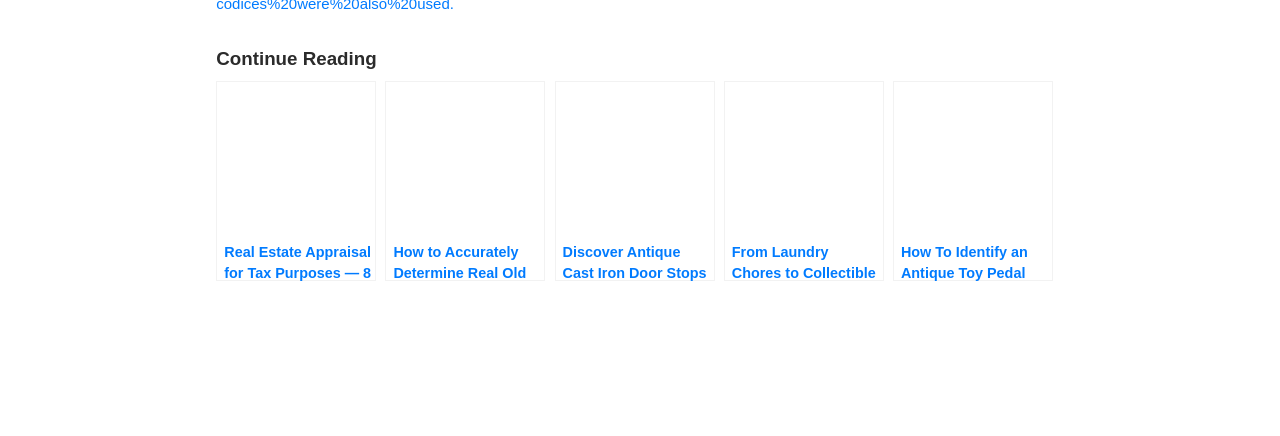Please analyze the image and give a detailed answer to the question:
What is the title of the last link?

The last link is 'How To Identify an Antique Toy Pedal Car? Understanding Antique Pedal Car Values', which indicates that the title of the last link is related to antique pedal car values.